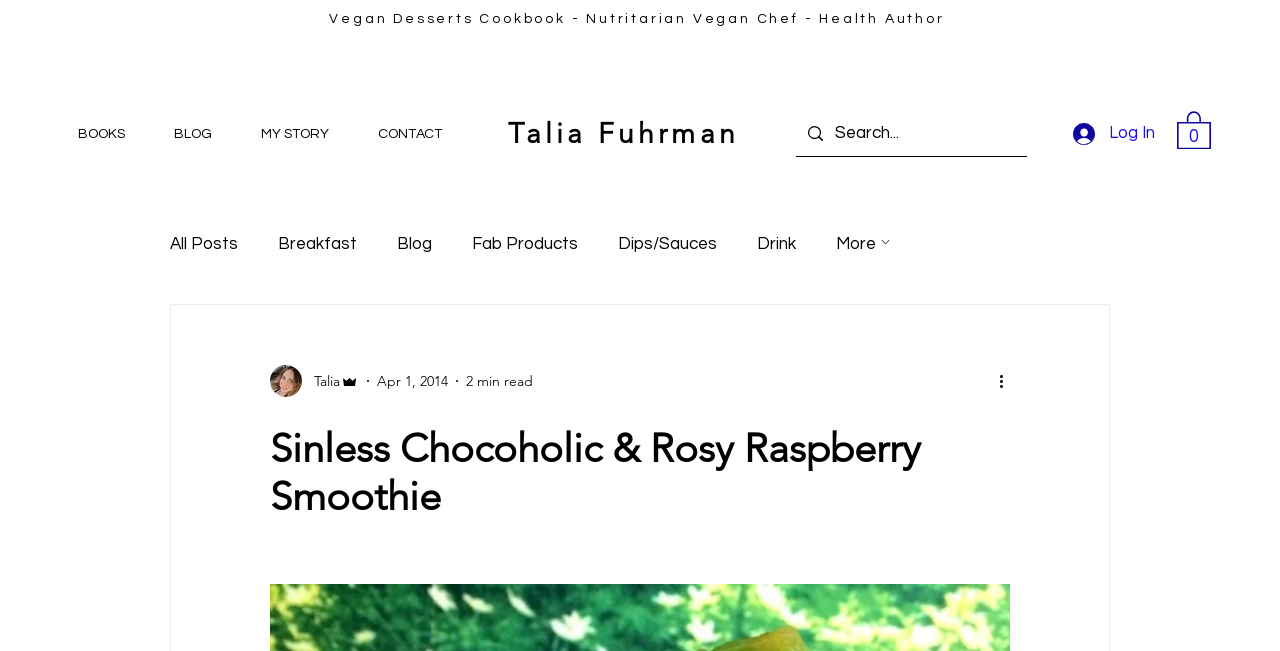Please pinpoint the bounding box coordinates for the region I should click to adhere to this instruction: "Click on the 'BOOKS' link".

[0.049, 0.167, 0.124, 0.244]